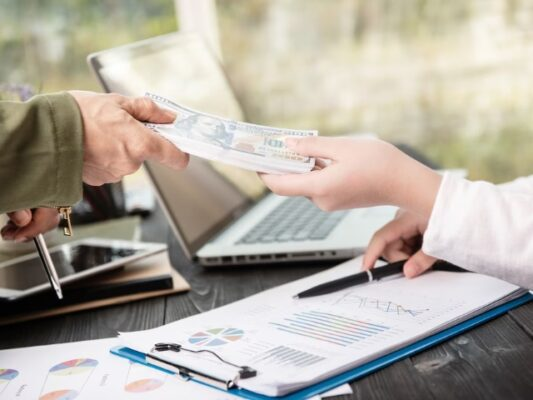What do the colorful charts and graphs on the documents likely represent?
With the help of the image, please provide a detailed response to the question.

The documents on the wooden table in the background are adorned with colorful charts and graphs, which are likely related to financial data or business analytics, given the context of the image and the themes of commerce, consultation, or business negotiation it conveys.